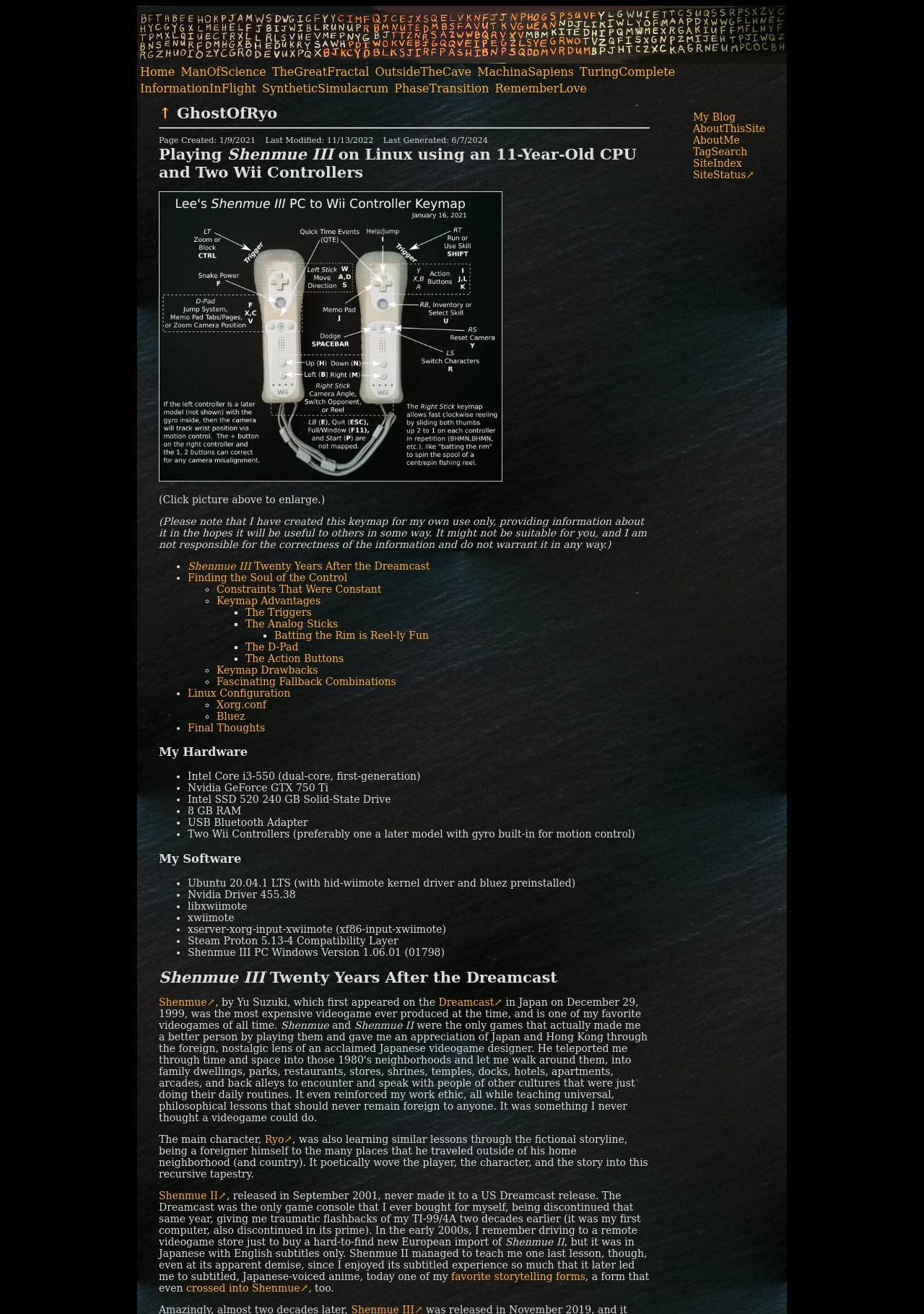Using the information in the image, give a detailed answer to the following question: What is the operating system used?

The webpage mentions the software used, including the operating system, which is Ubuntu 20.04.1 LTS, with hid-wiimote kernel driver and bluez preinstalled.